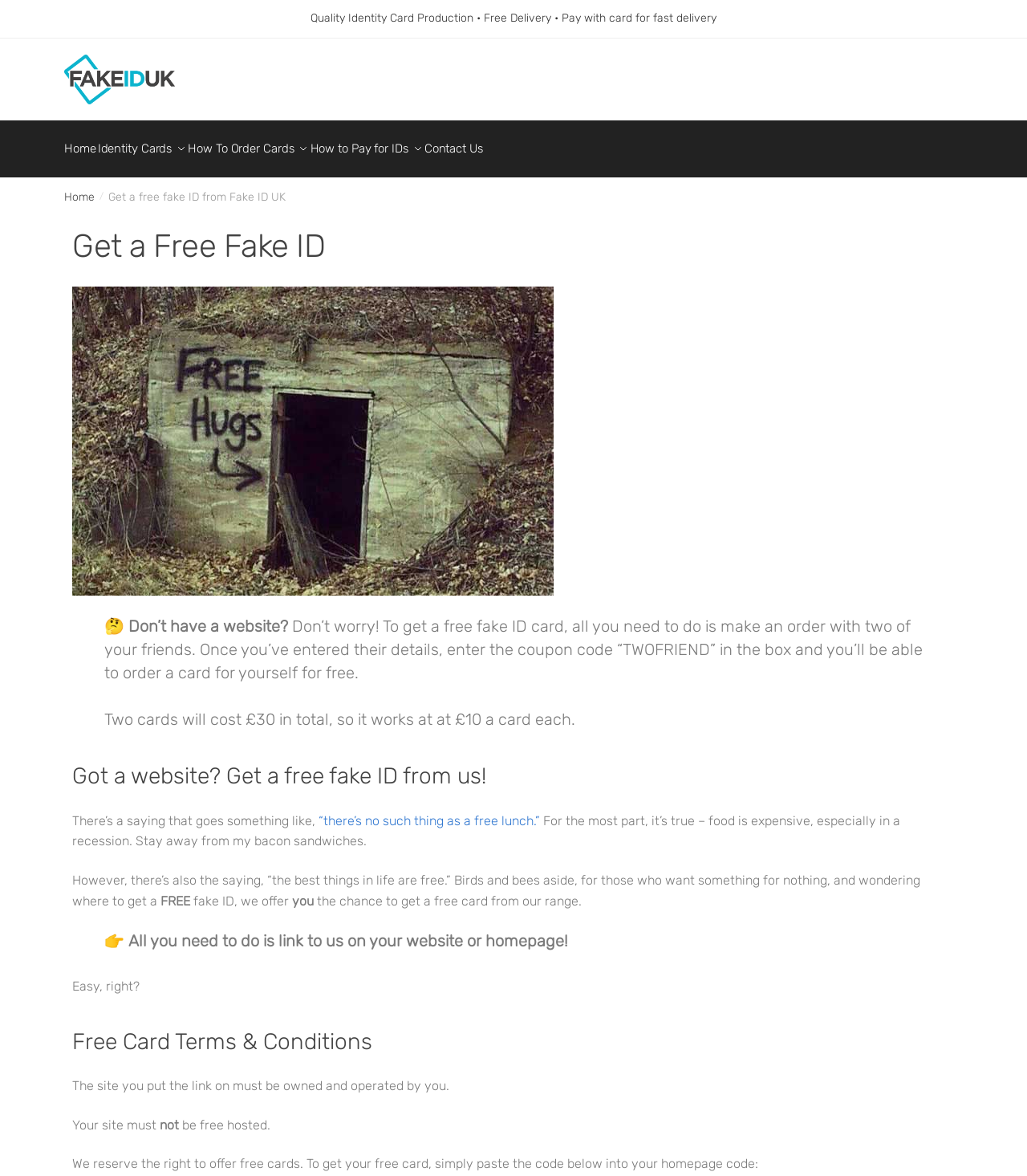Find the bounding box coordinates for the area that should be clicked to accomplish the instruction: "Click on the 'Contact Us' link".

[0.451, 0.102, 0.52, 0.143]